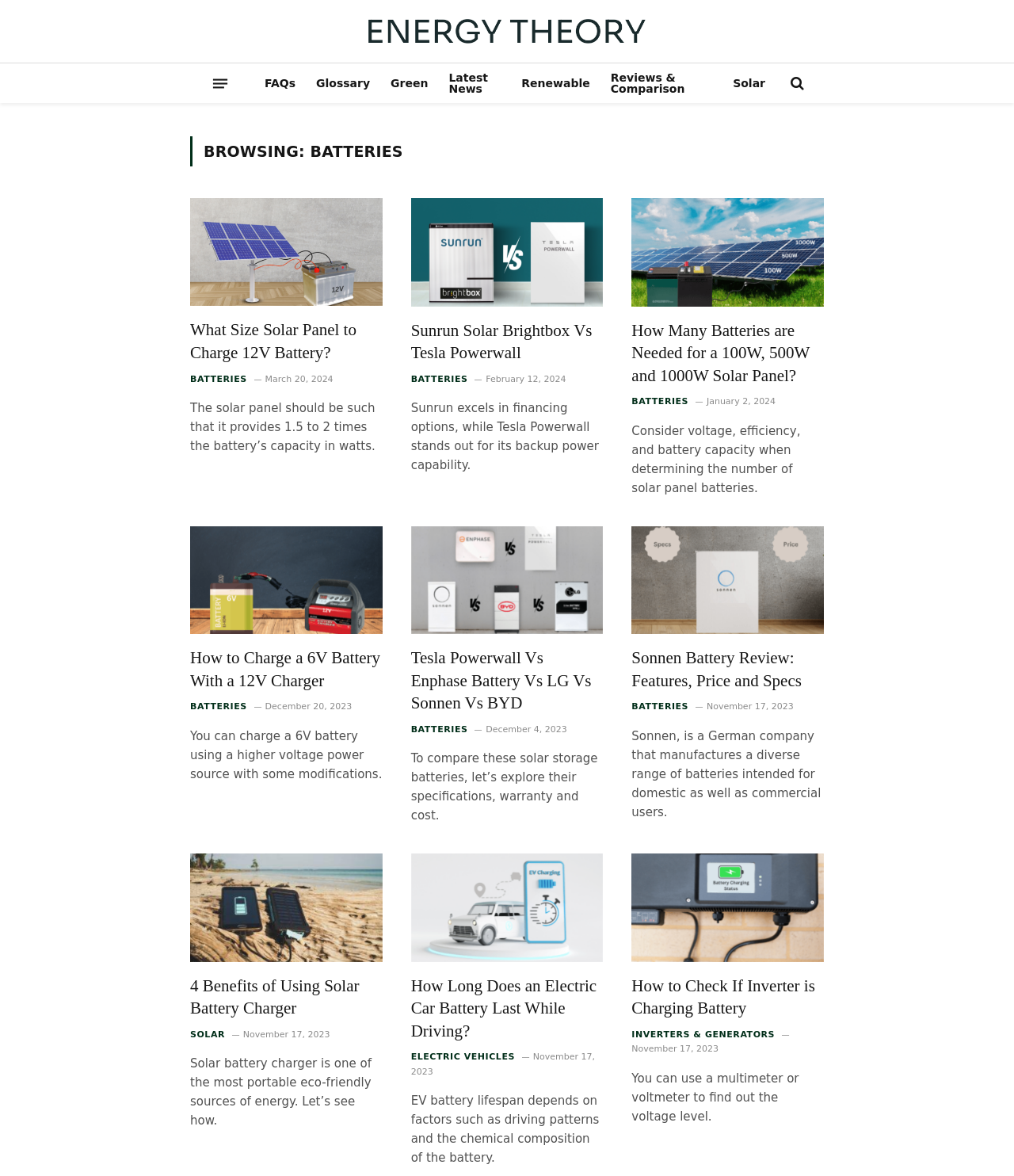Based on the provided description, "Electric Vehicles", find the bounding box of the corresponding UI element in the screenshot.

[0.405, 0.894, 0.508, 0.905]